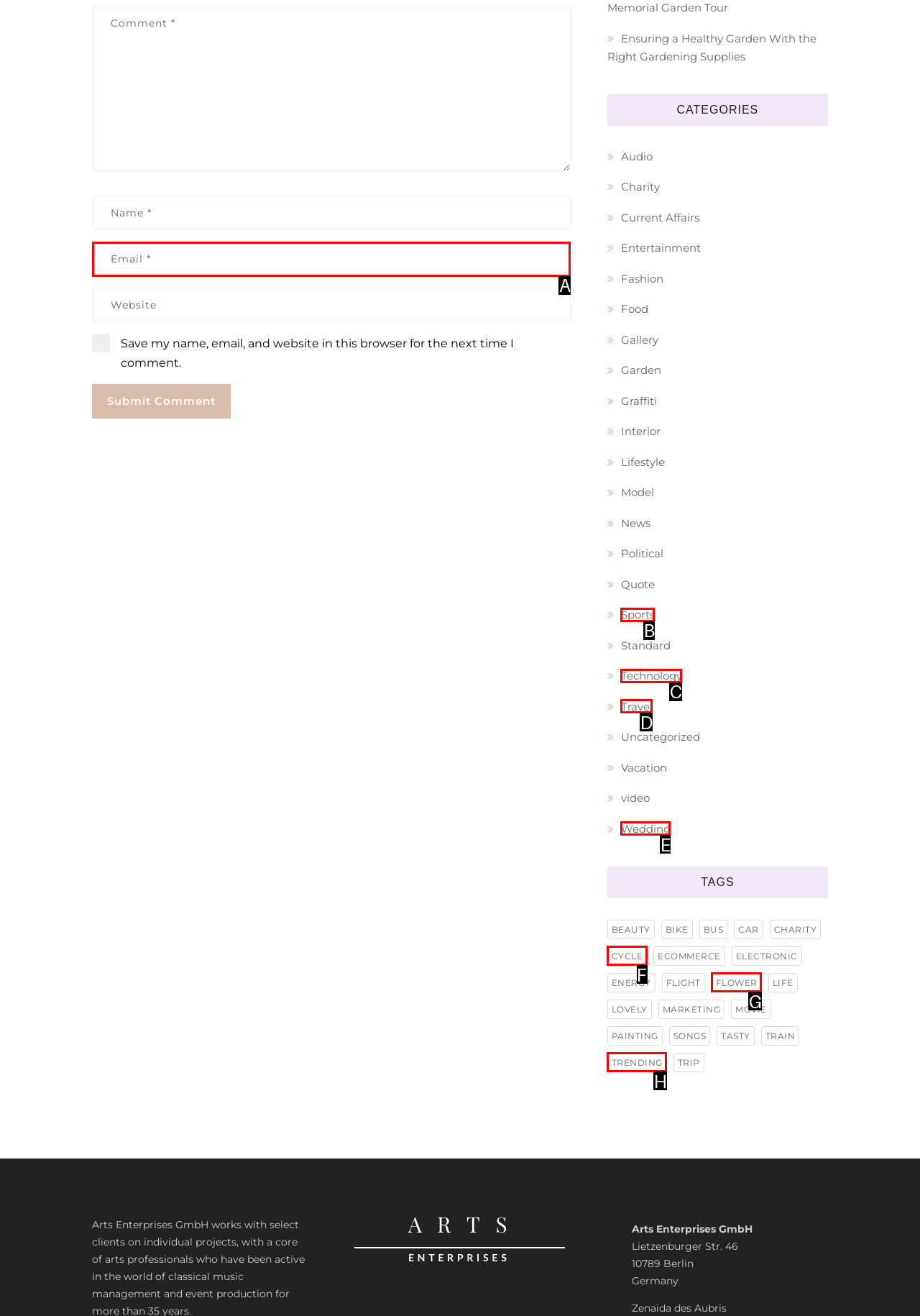Select the proper UI element to click in order to perform the following task: Enter your email address. Indicate your choice with the letter of the appropriate option.

A